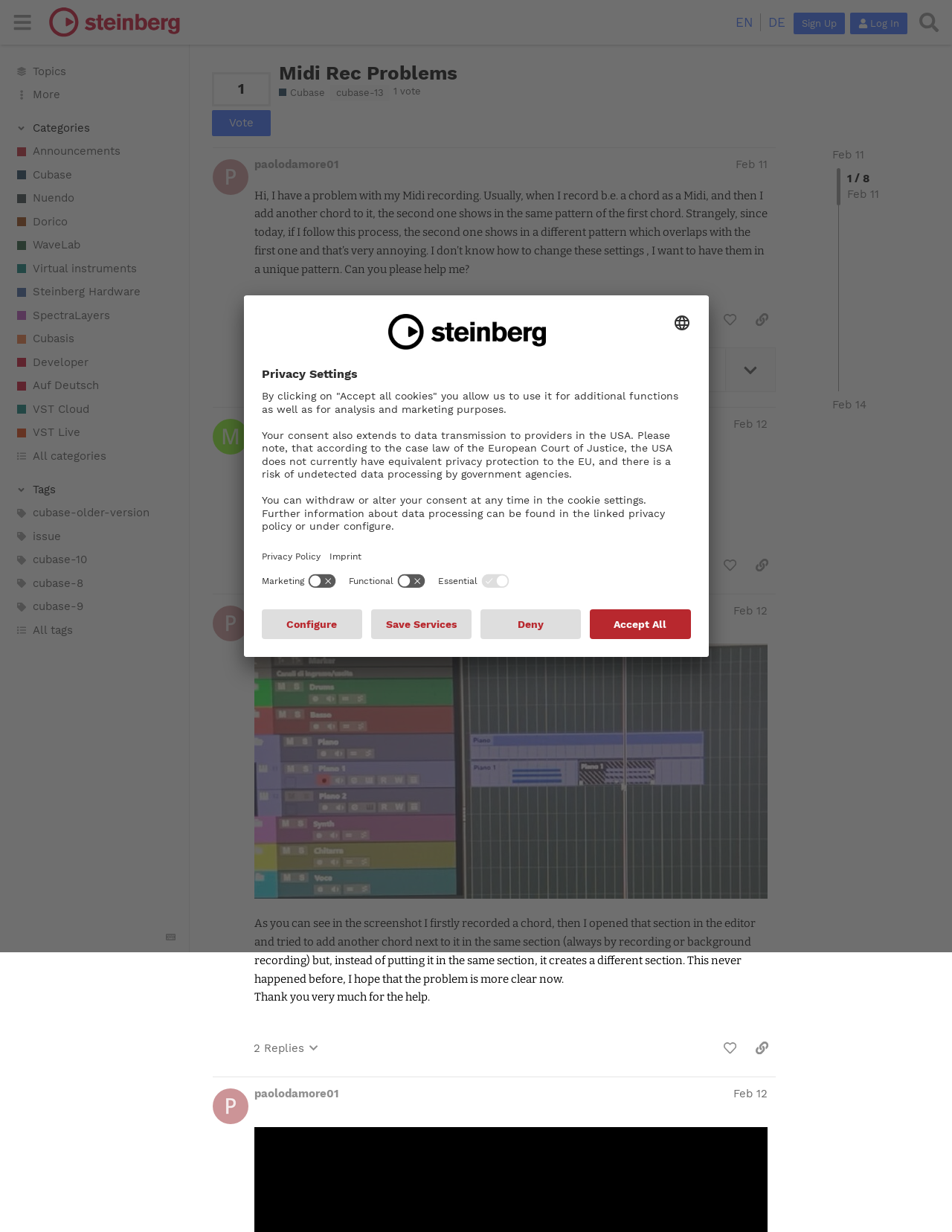Locate the bounding box coordinates of the clickable region necessary to complete the following instruction: "Click on the 'Sign Up' button". Provide the coordinates in the format of four float numbers between 0 and 1, i.e., [left, top, right, bottom].

[0.833, 0.01, 0.887, 0.028]